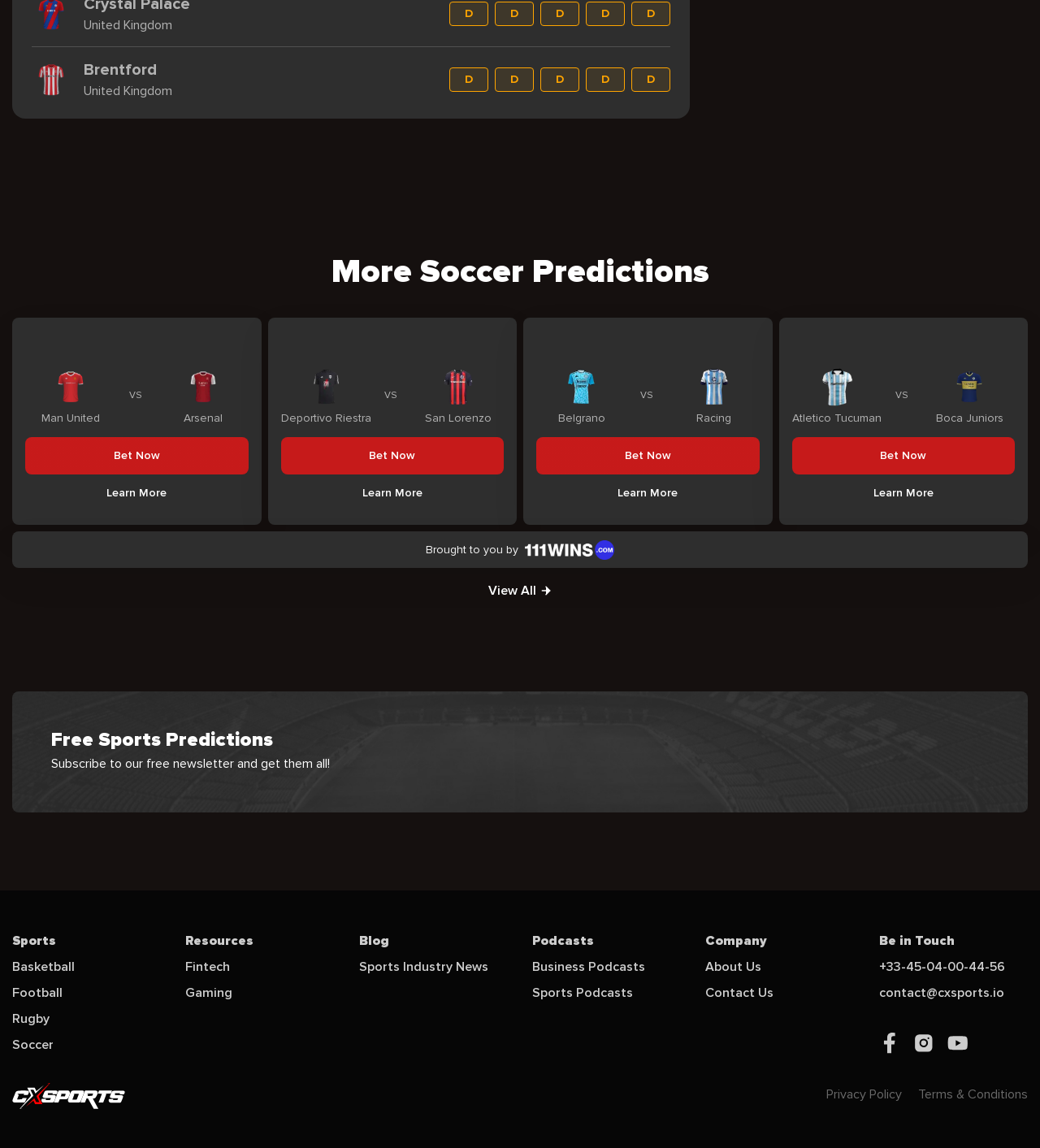Locate the bounding box coordinates of the clickable area to execute the instruction: "Go to the sports page". Provide the coordinates as four float numbers between 0 and 1, represented as [left, top, right, bottom].

[0.012, 0.81, 0.054, 0.83]